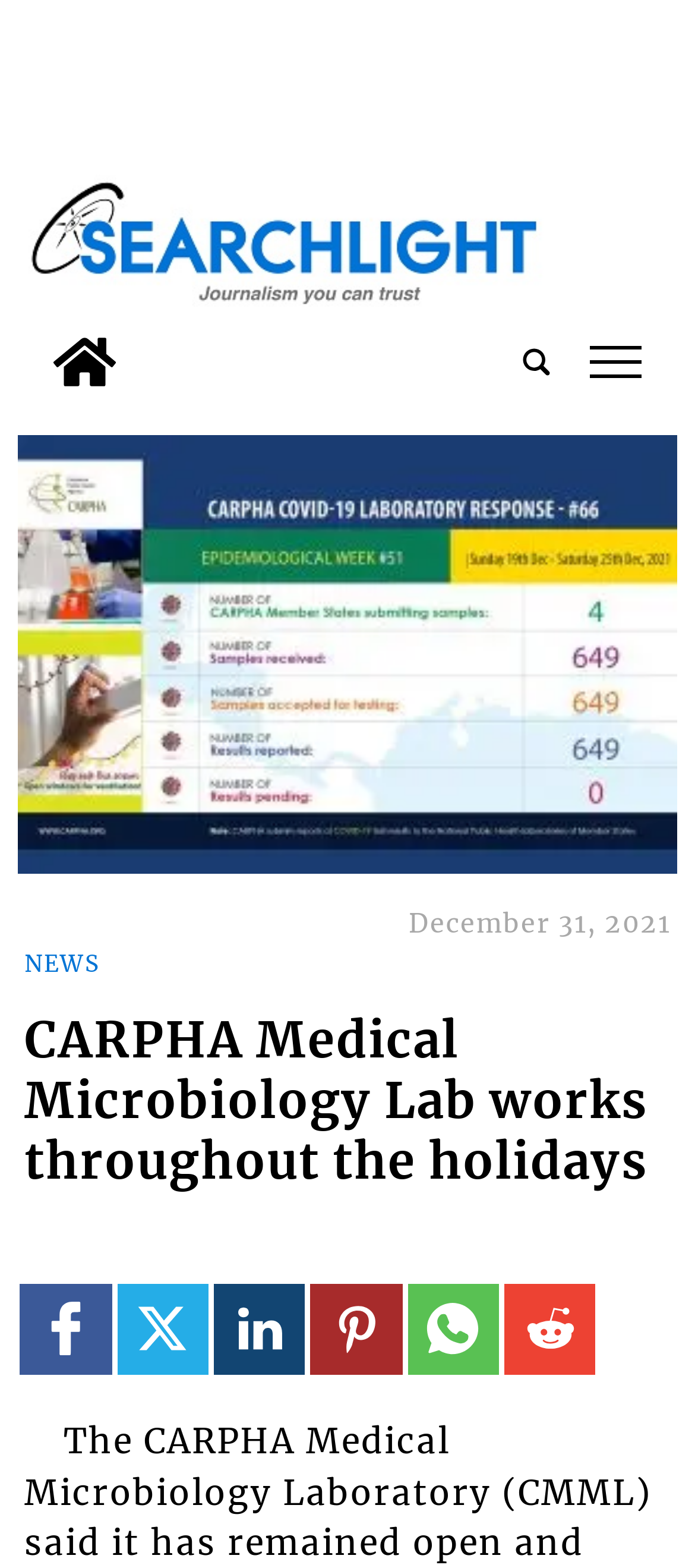Refer to the screenshot and give an in-depth answer to this question: What is the icon next to the home link?

I found a link element with the text 'home_icon' located at the top of the page with bounding box coordinates [0.076, 0.204, 0.166, 0.258]. This suggests that the icon next to the home link is the home_icon.